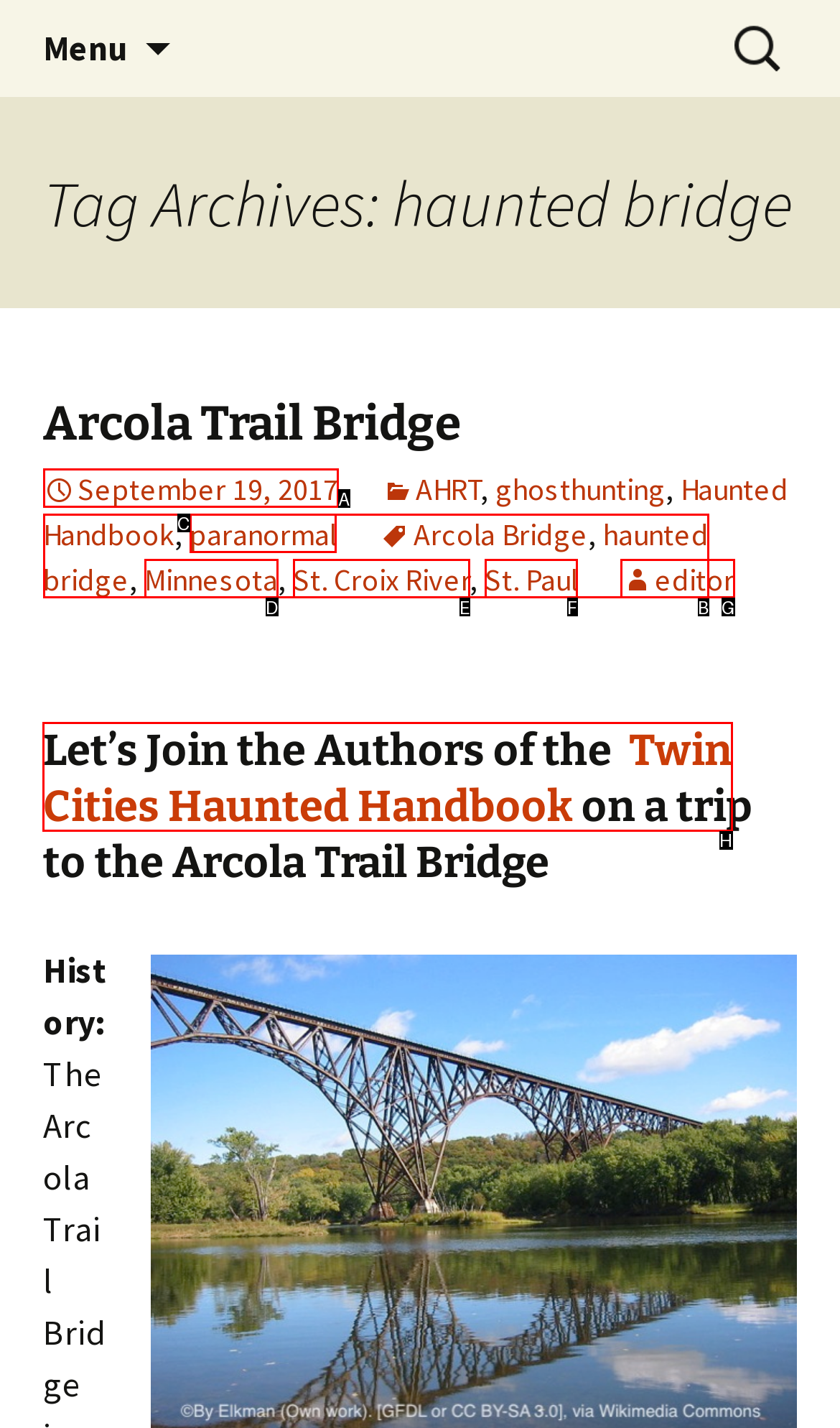Please indicate which option's letter corresponds to the task: Learn about the Twin Cities Haunted Handbook by examining the highlighted elements in the screenshot.

H